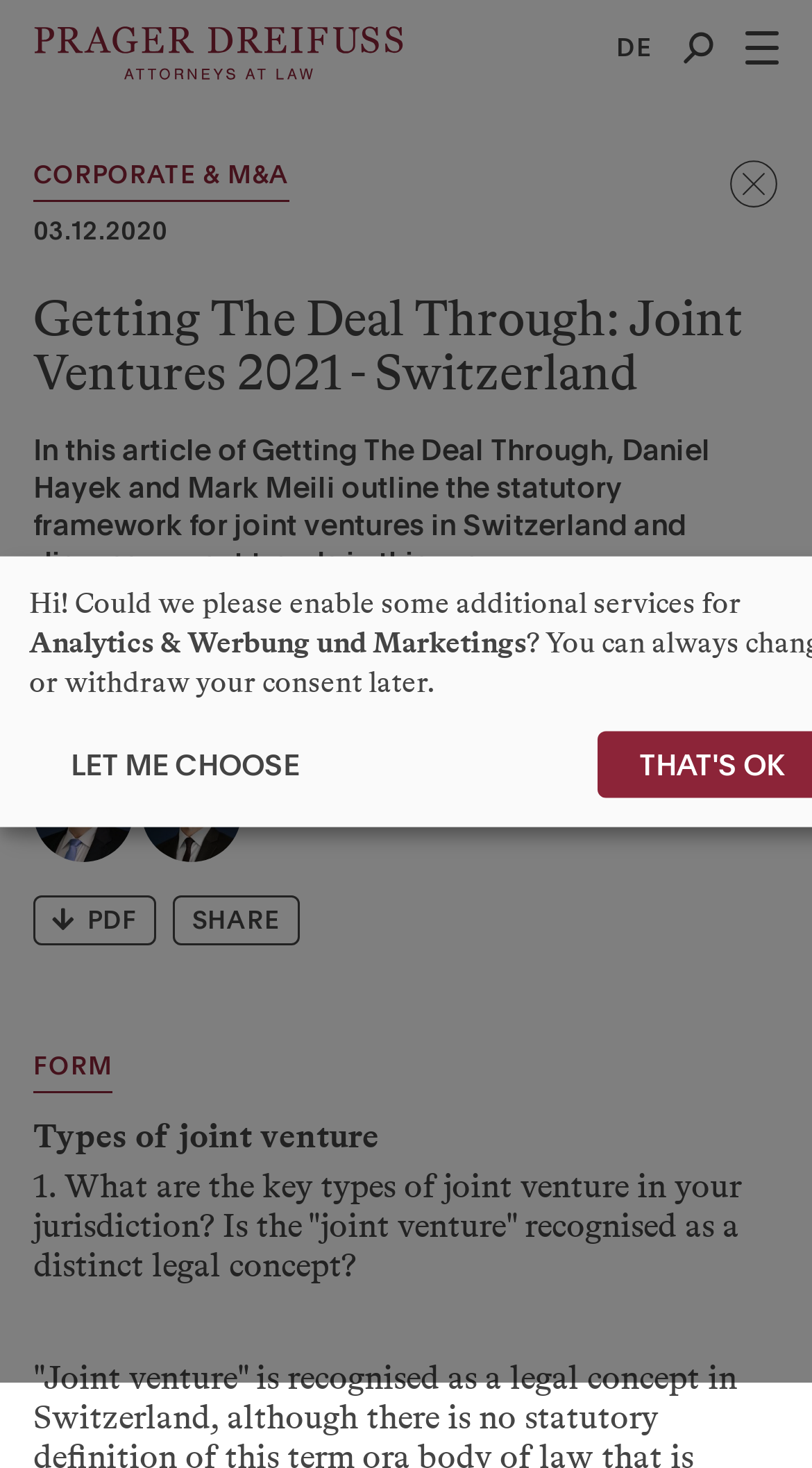Highlight the bounding box coordinates of the element you need to click to perform the following instruction: "Choose to let me choose."

[0.036, 0.498, 0.421, 0.543]